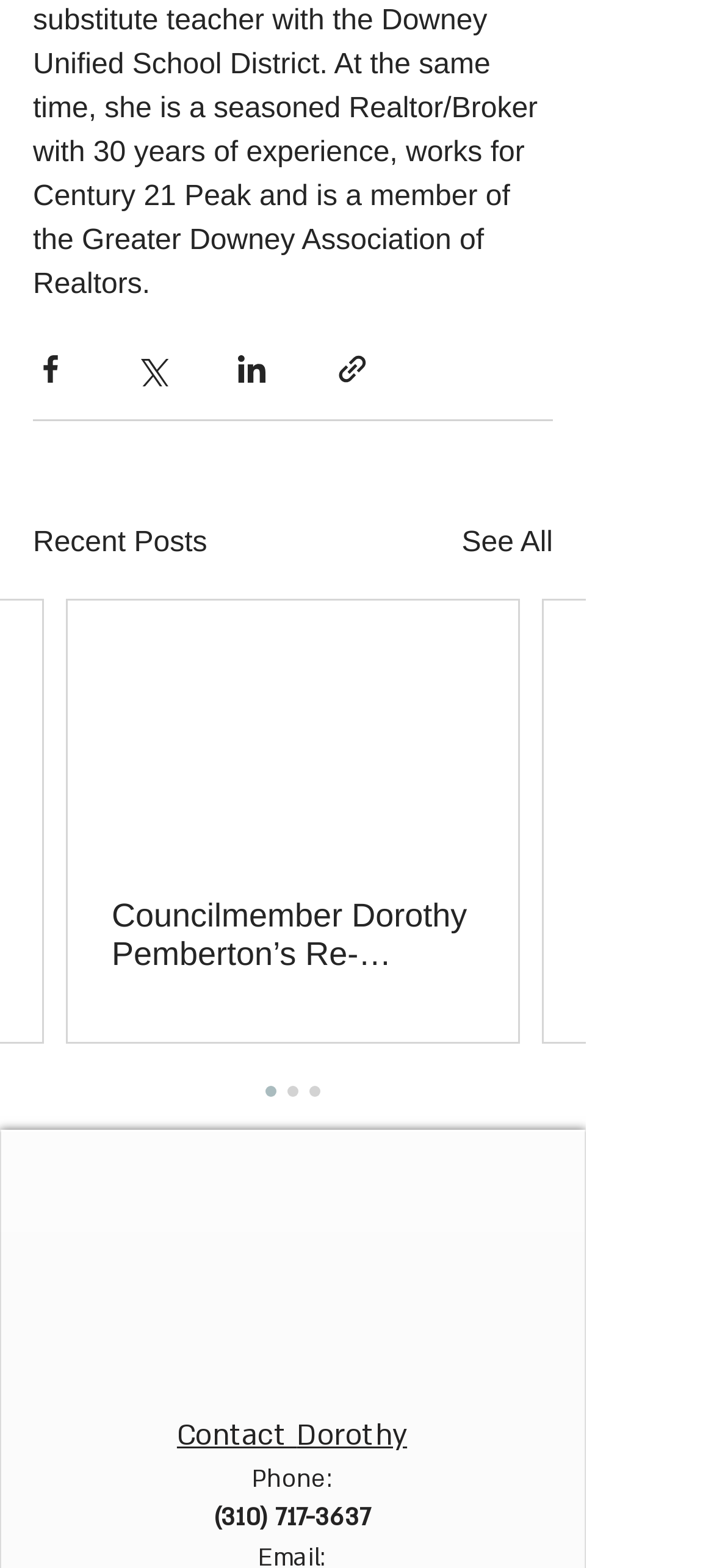What is the phone number listed on the webpage?
Based on the screenshot, provide a one-word or short-phrase response.

(310) 7-3637